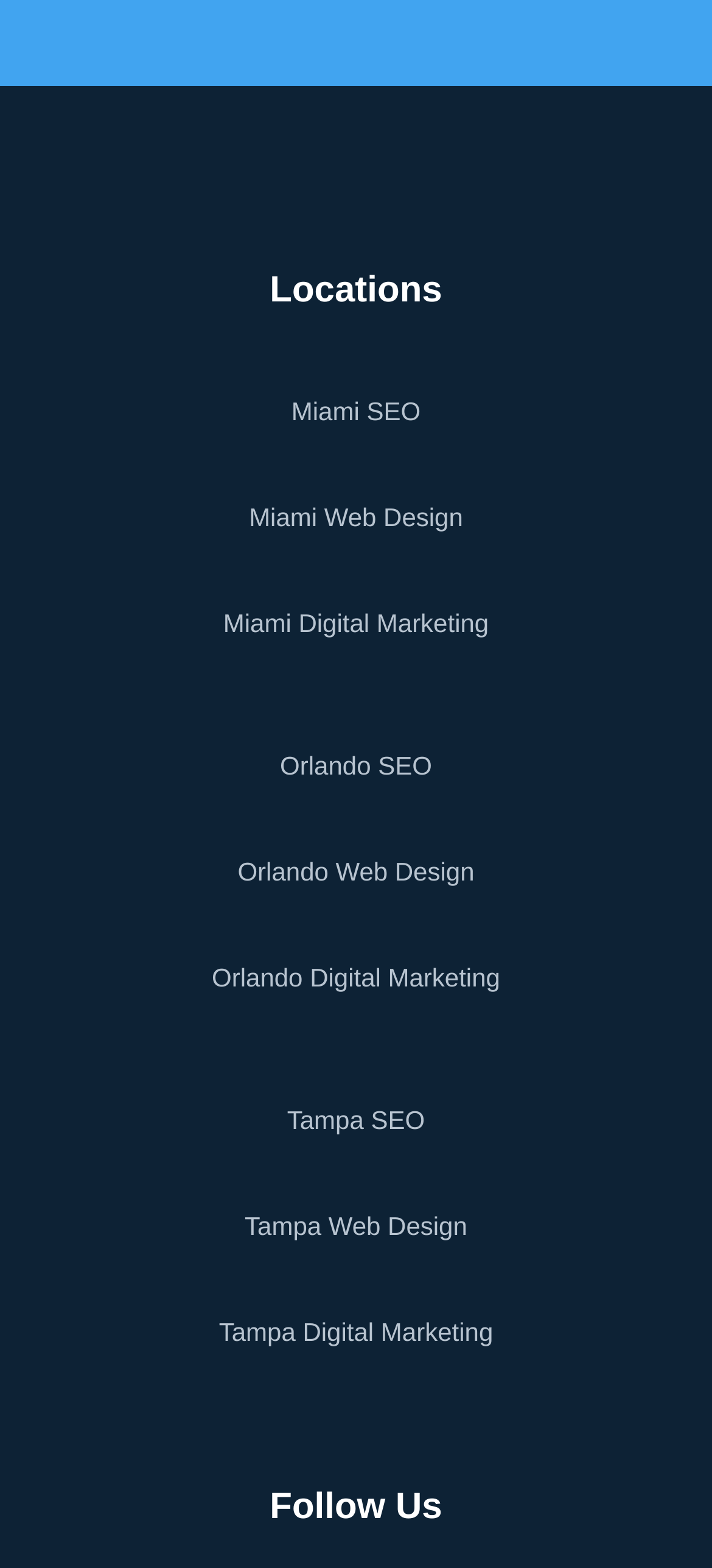Find and indicate the bounding box coordinates of the region you should select to follow the given instruction: "Follow the Locations link".

[0.038, 0.172, 0.962, 0.2]